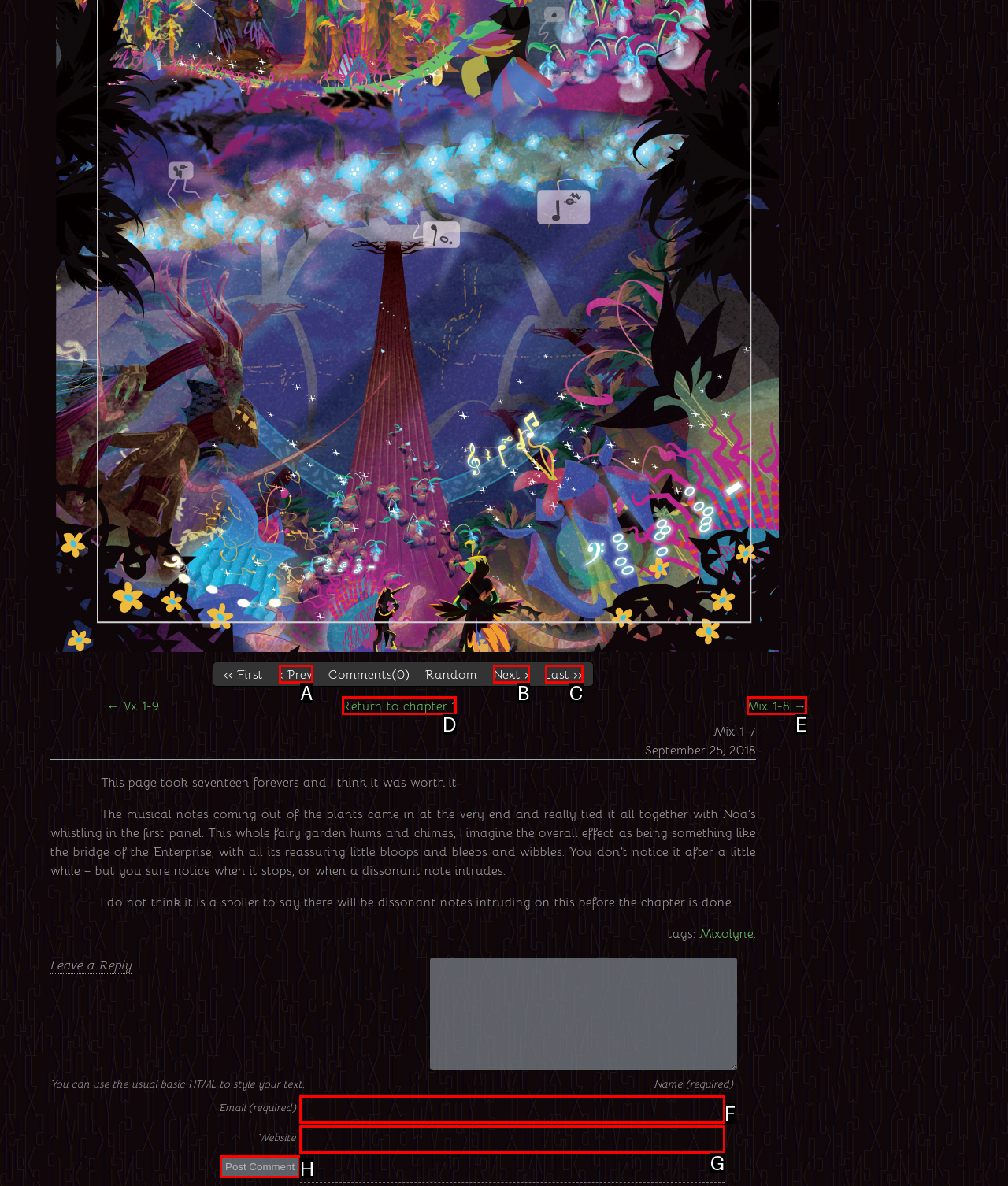Using the given description: Google Podcasts, identify the HTML element that corresponds best. Answer with the letter of the correct option from the available choices.

None